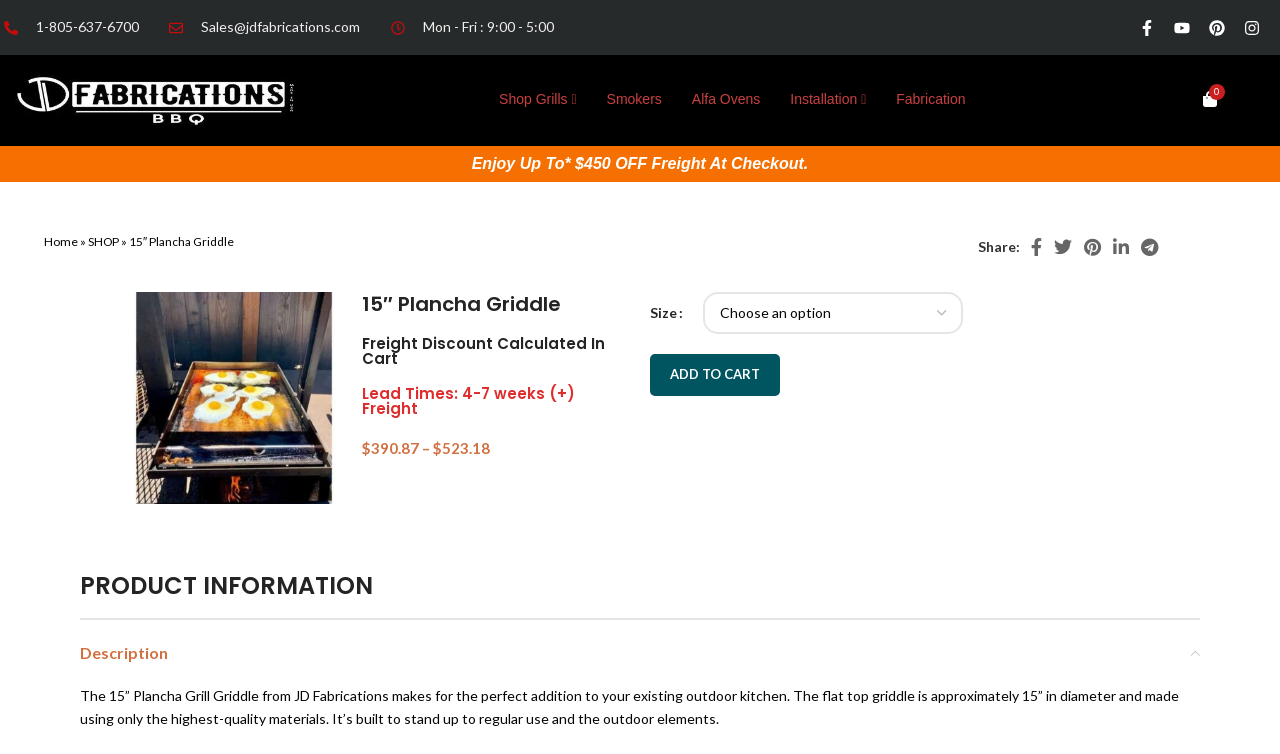Find the bounding box coordinates of the area that needs to be clicked in order to achieve the following instruction: "Shop grills". The coordinates should be specified as four float numbers between 0 and 1, i.e., [left, top, right, bottom].

[0.39, 0.121, 0.446, 0.142]